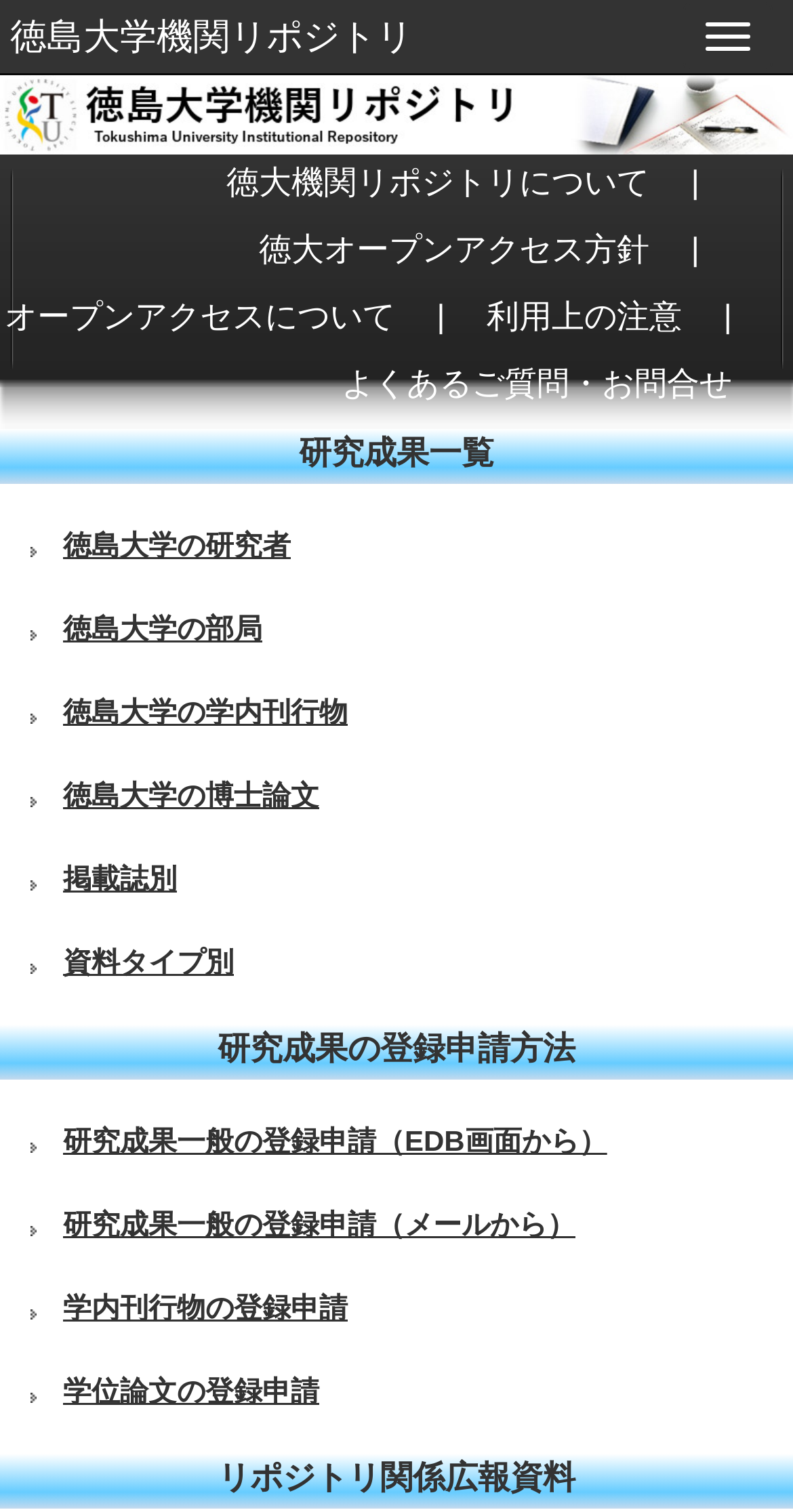Please provide the bounding box coordinates for the element that needs to be clicked to perform the following instruction: "Check research registration application method". The coordinates should be given as four float numbers between 0 and 1, i.e., [left, top, right, bottom].

[0.274, 0.683, 0.726, 0.706]